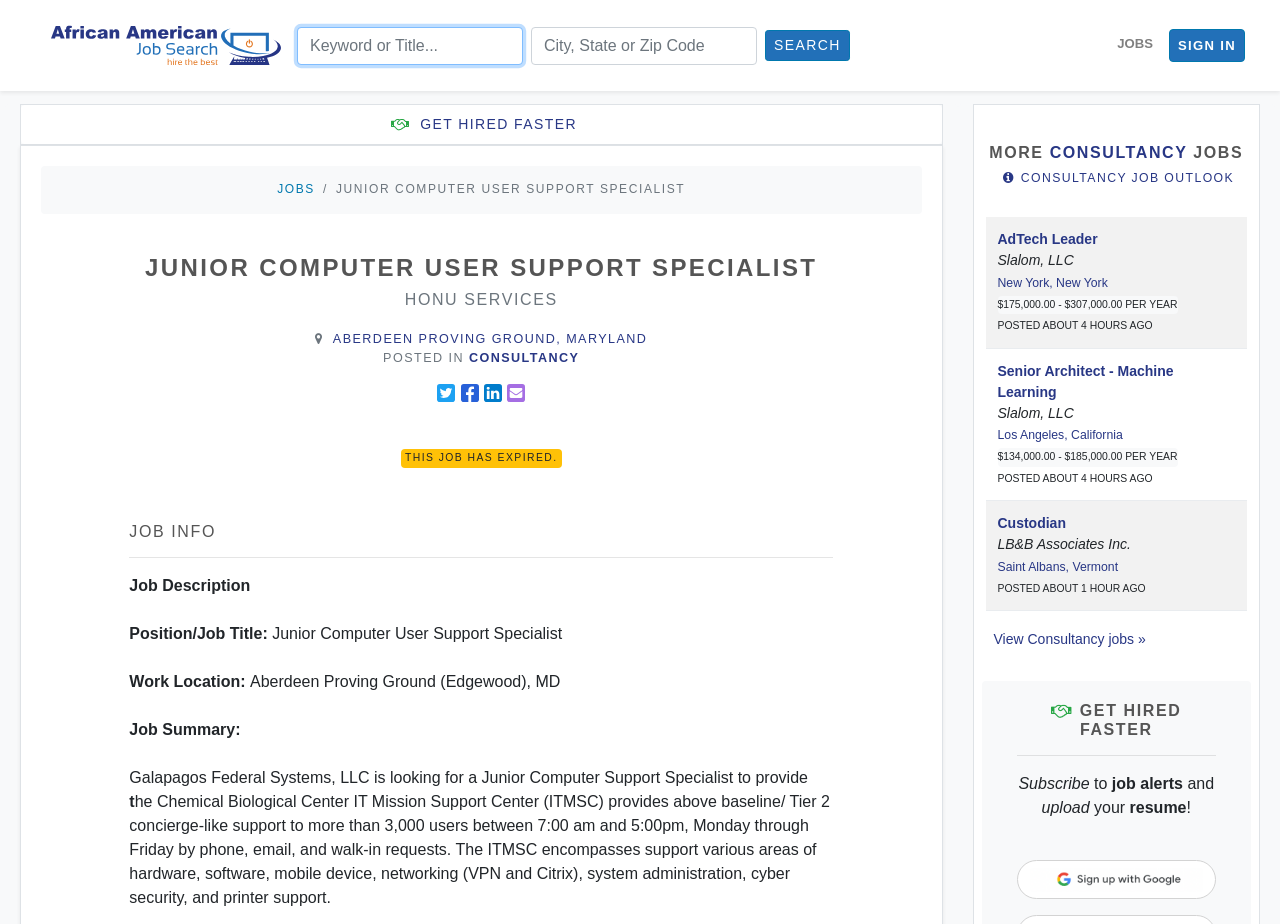Locate the UI element described by Jobs in the provided webpage screenshot. Return the bounding box coordinates in the format (top-left x, top-left y, bottom-right x, bottom-right y), ensuring all values are between 0 and 1.

[0.217, 0.197, 0.246, 0.212]